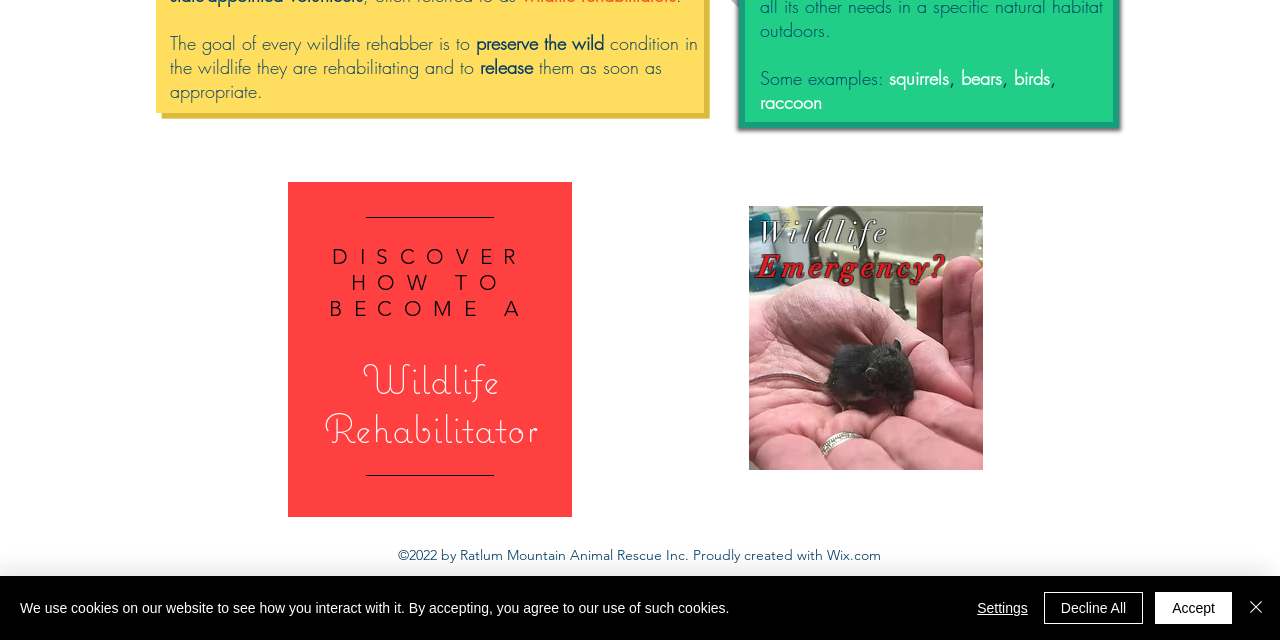Using the description "Decline All", locate and provide the bounding box of the UI element.

[0.815, 0.925, 0.893, 0.975]